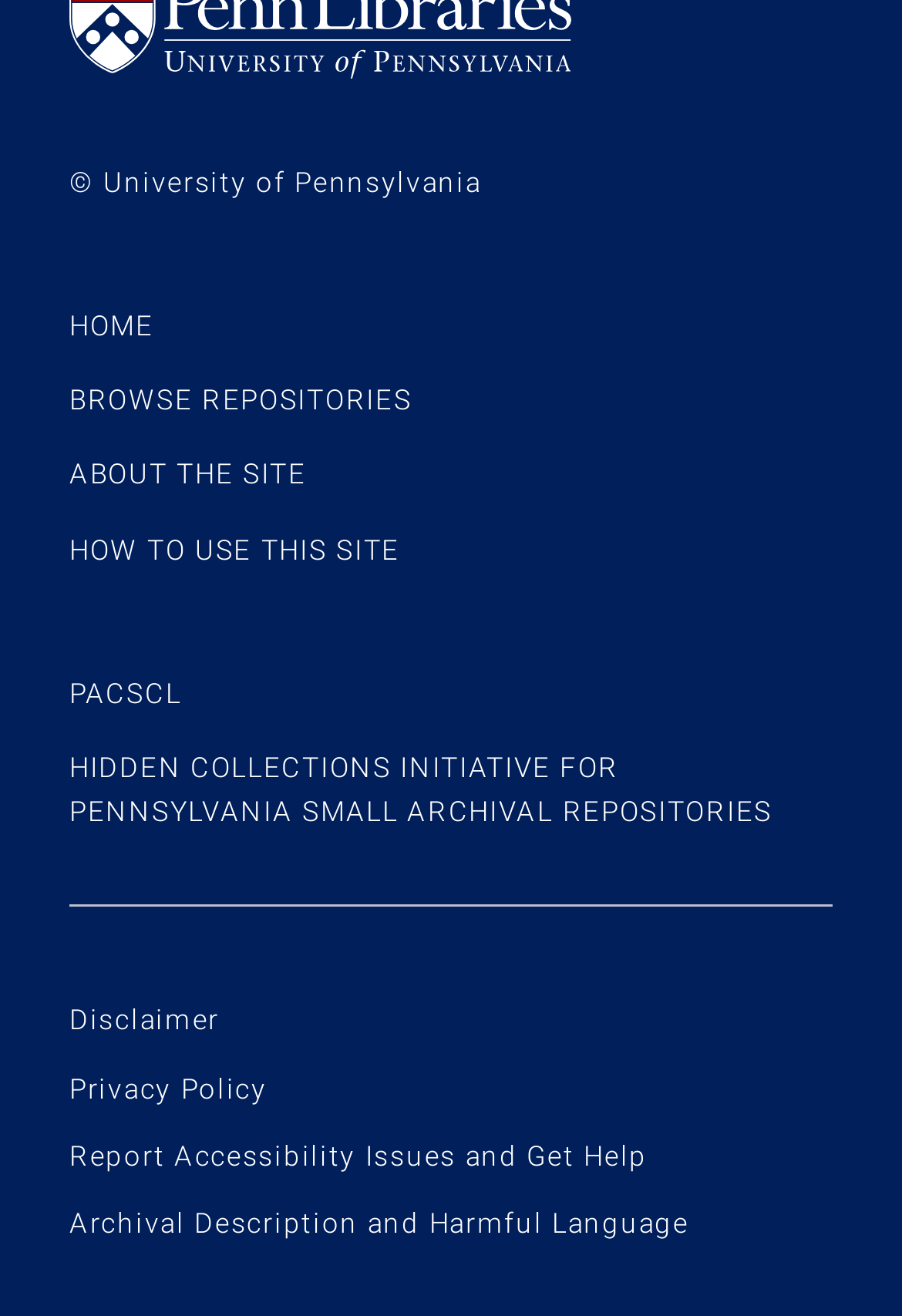Can you pinpoint the bounding box coordinates for the clickable element required for this instruction: "view disclaimer"? The coordinates should be four float numbers between 0 and 1, i.e., [left, top, right, bottom].

[0.077, 0.763, 0.244, 0.788]